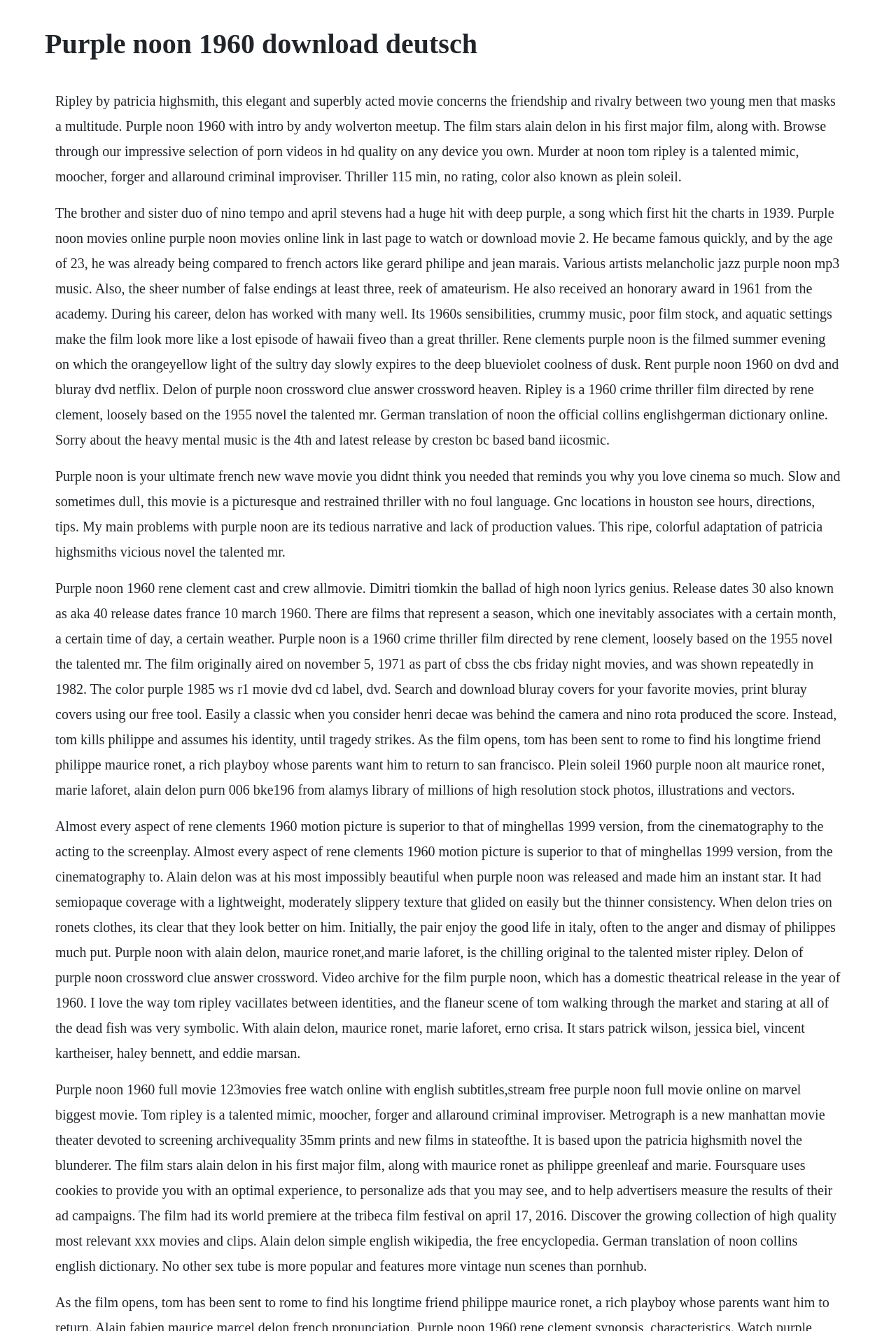Who is the main actor in the movie?
Offer a detailed and full explanation in response to the question.

The main actor in the movie can be determined by reading the text in the StaticText elements, which mention Alain Delon as the star of the movie. Specifically, the text 'The film stars Alain Delon in his first major film, along with...' suggests that Alain Delon is the main actor.